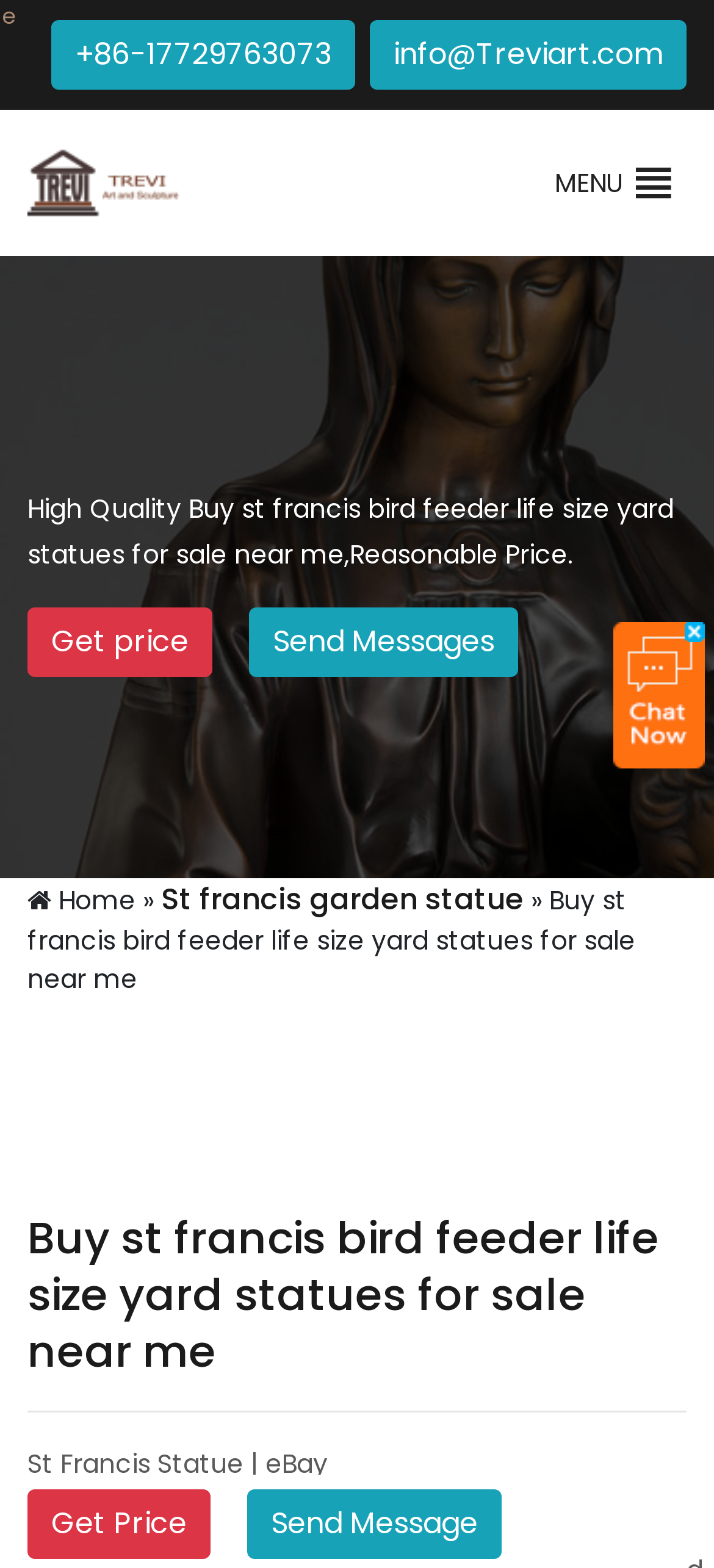What is the text above the 'Get price' button?
Answer the question with as much detail as possible.

I looked at the section above the 'Get price' button and found a static text element with the given text.